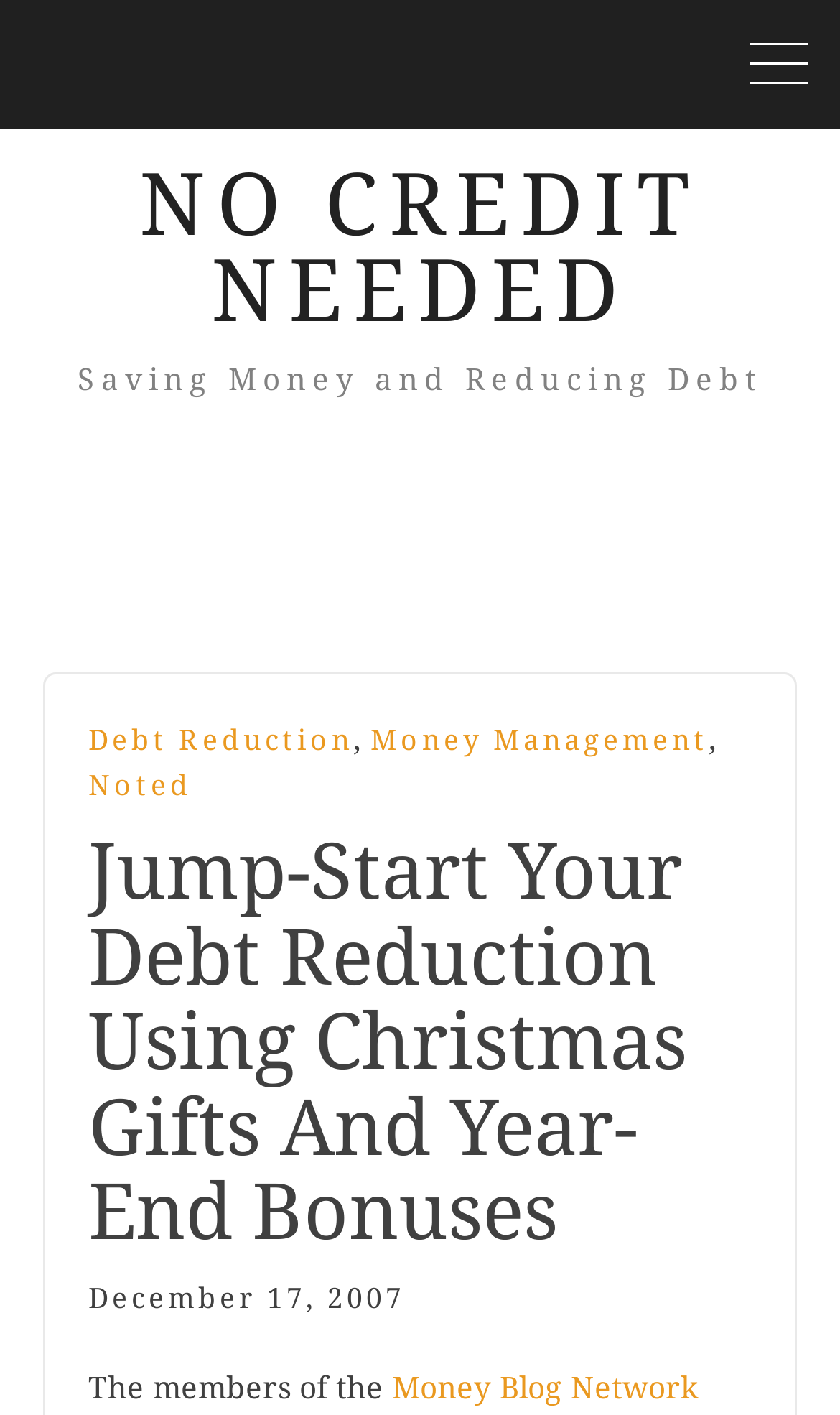What is the main topic of the webpage?
Examine the screenshot and reply with a single word or phrase.

Debt Reduction